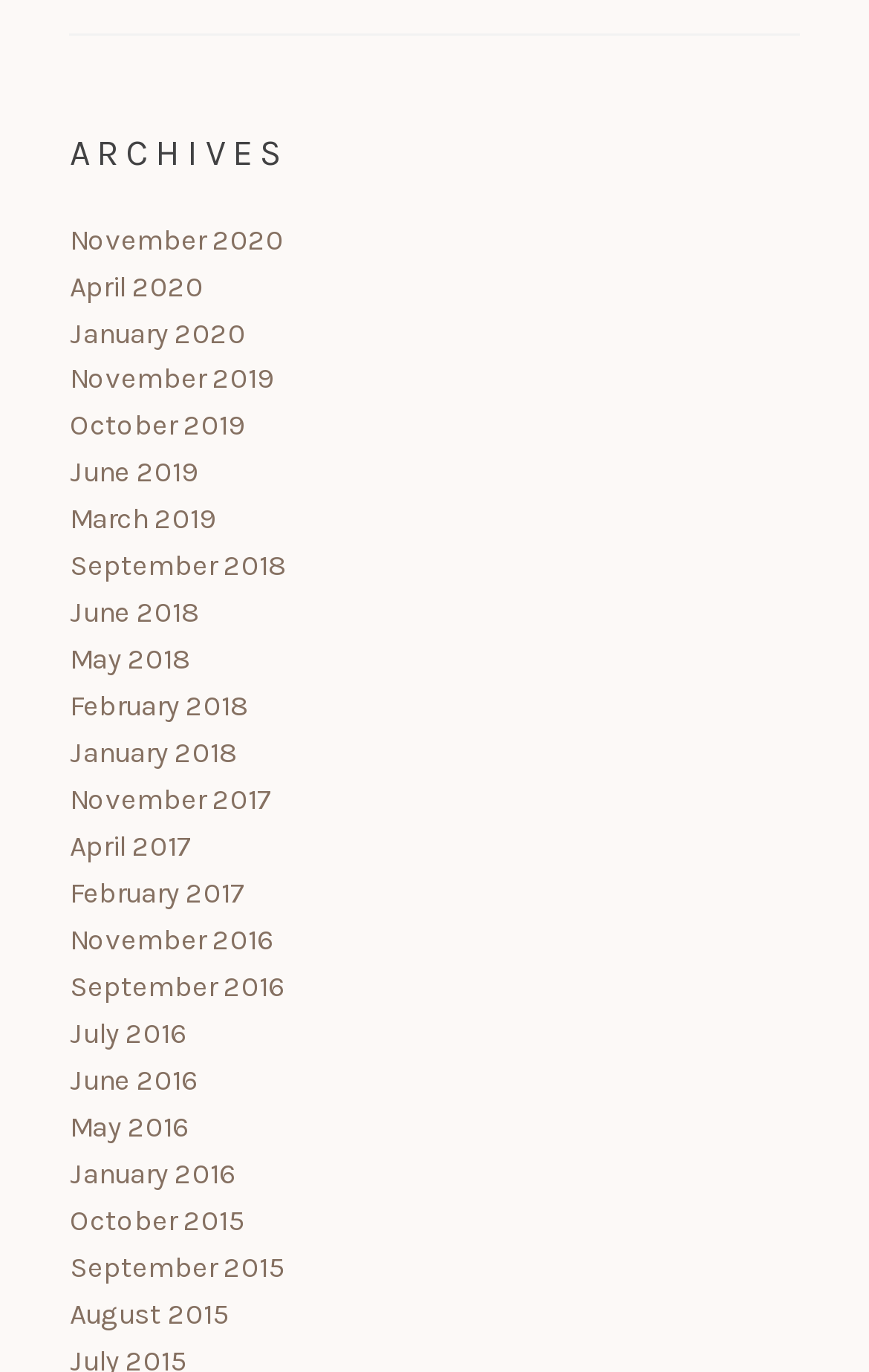Kindly provide the bounding box coordinates of the section you need to click on to fulfill the given instruction: "access archives for June 2019".

[0.08, 0.332, 0.229, 0.356]